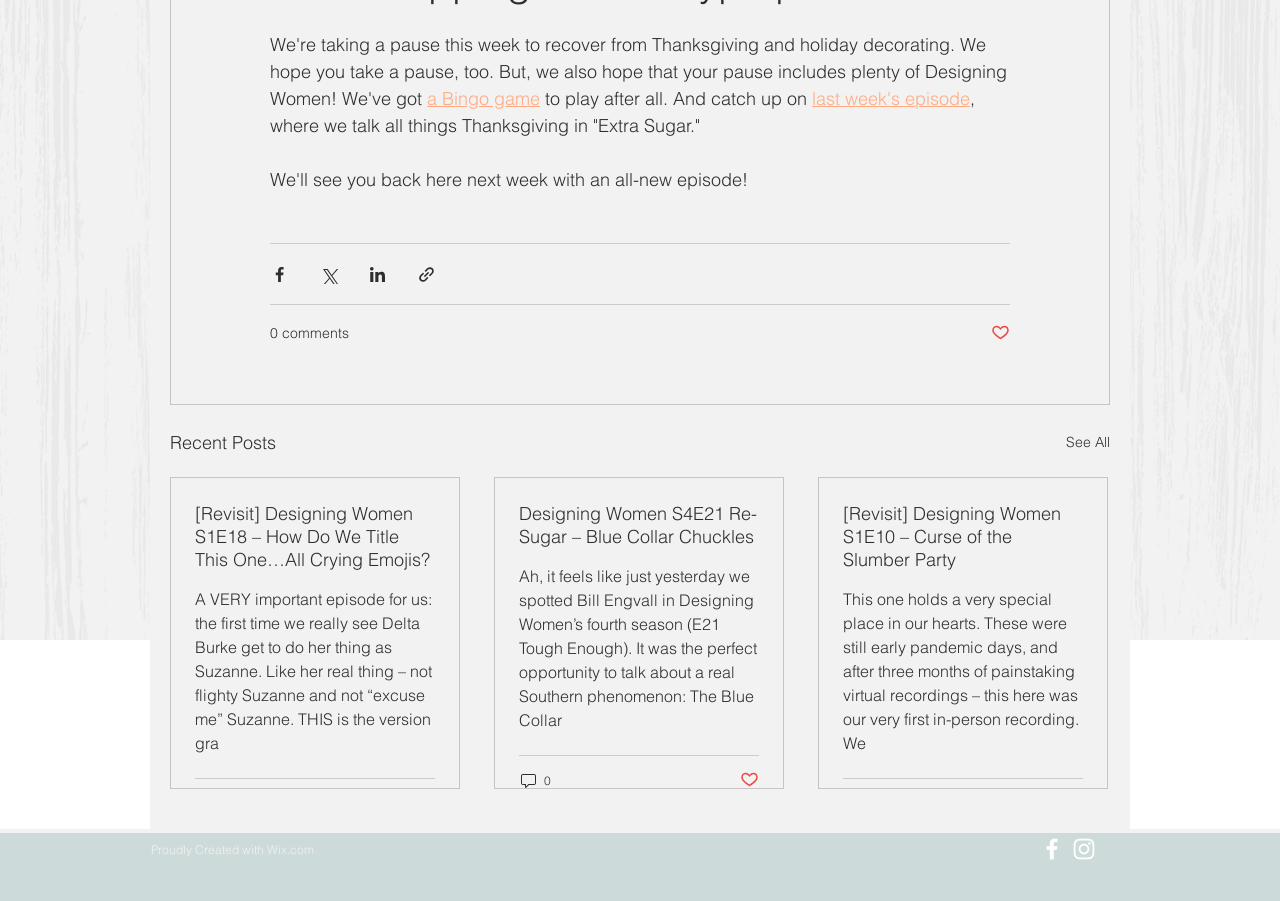Provide the bounding box for the UI element matching this description: "0".

[0.152, 0.881, 0.179, 0.902]